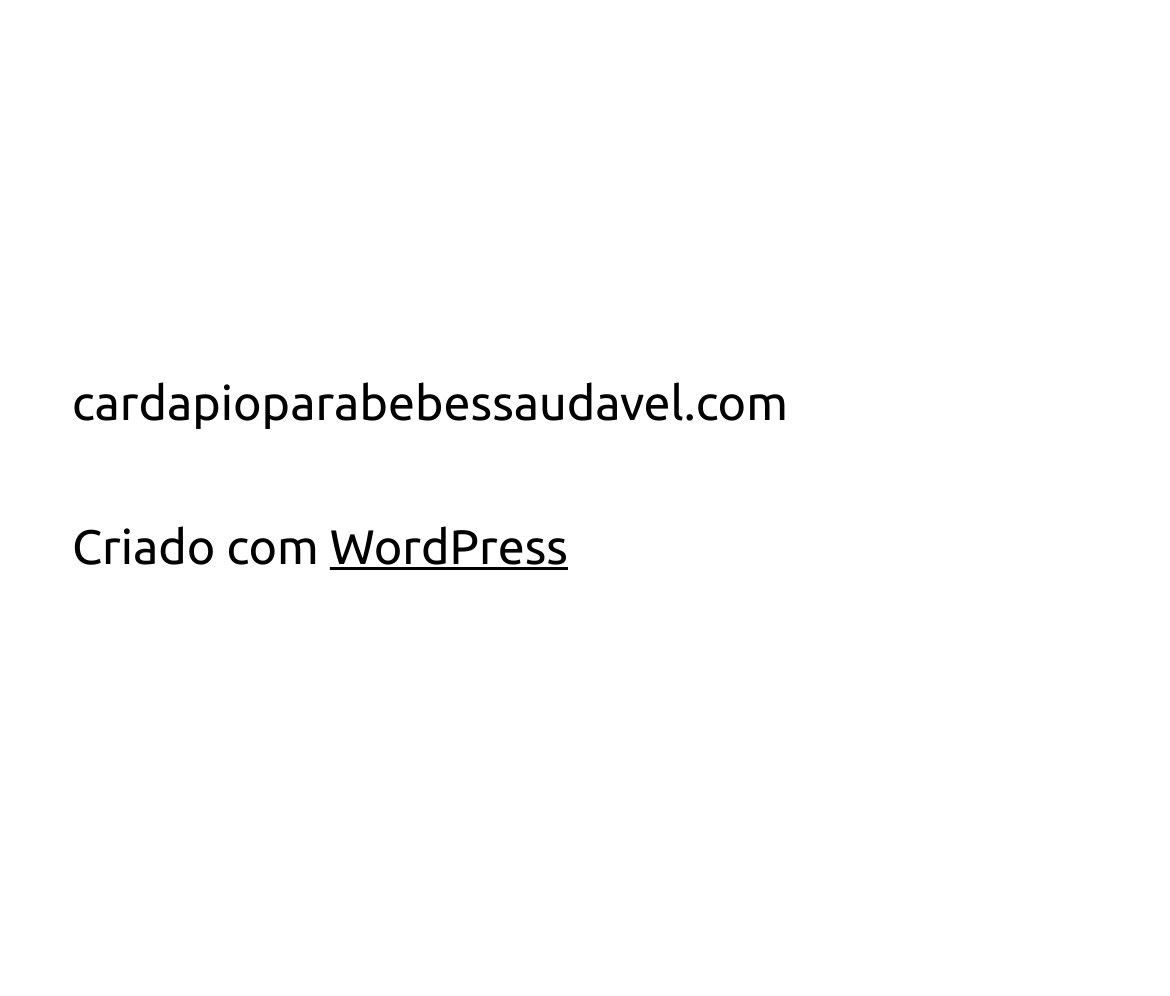Locate the bounding box of the UI element described in the following text: "cardapioparabebessaudavel.com".

[0.062, 0.38, 0.673, 0.434]